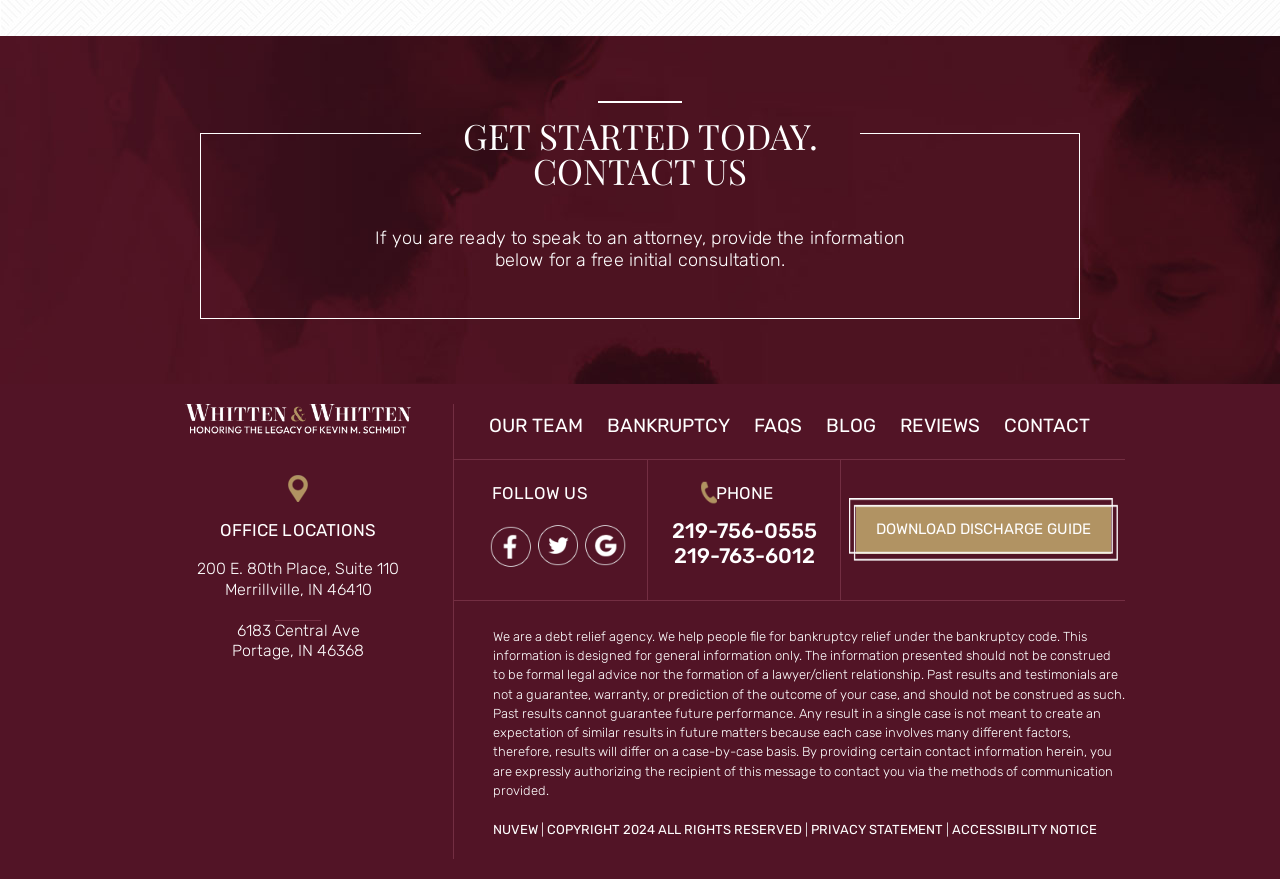Locate the bounding box coordinates of the UI element described by: "alt="Whitten & Whitten"". Provide the coordinates as four float numbers between 0 and 1, formatted as [left, top, right, bottom].

[0.145, 0.46, 0.321, 0.494]